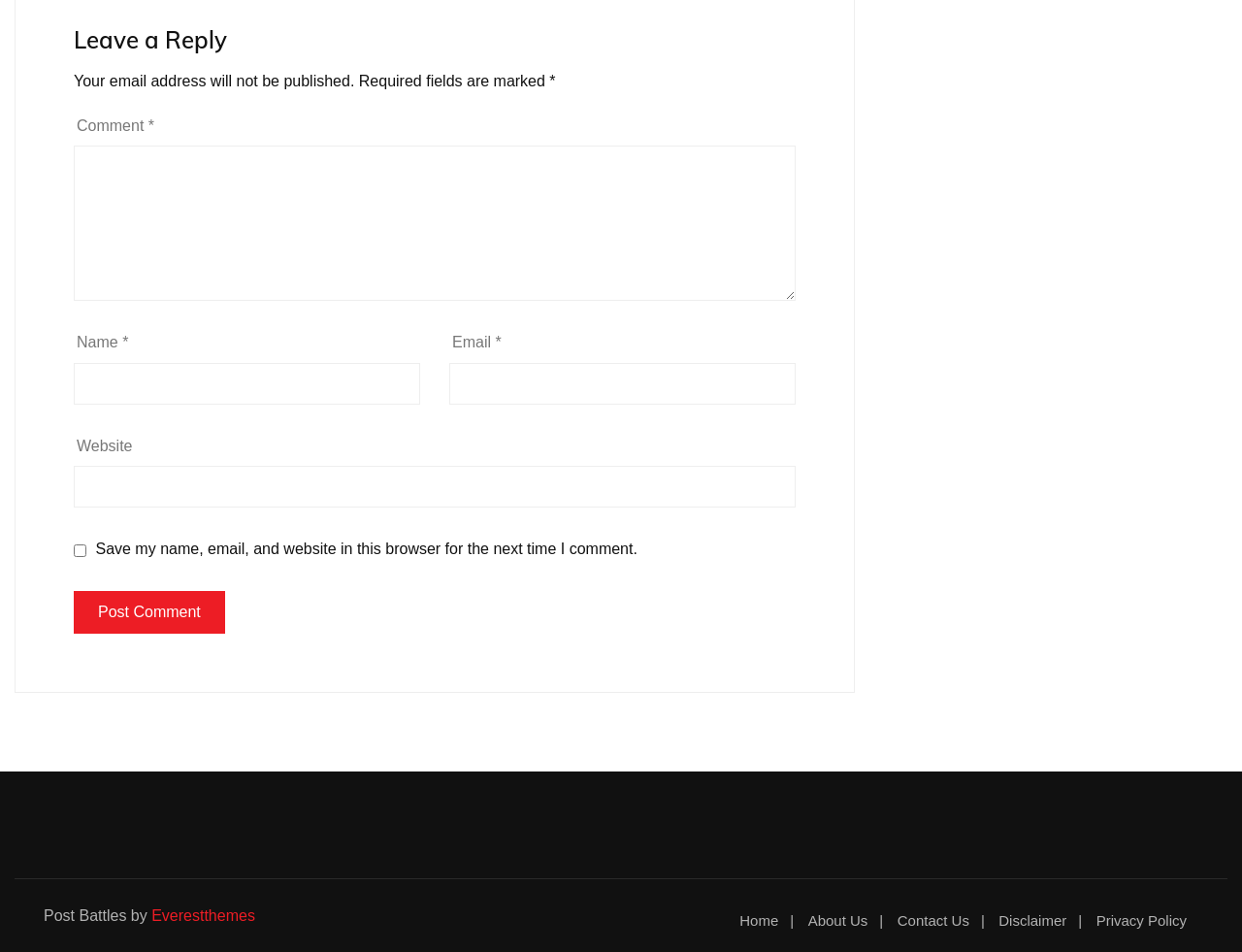Give the bounding box coordinates for the element described by: "Home".

[0.596, 0.959, 0.647, 0.974]